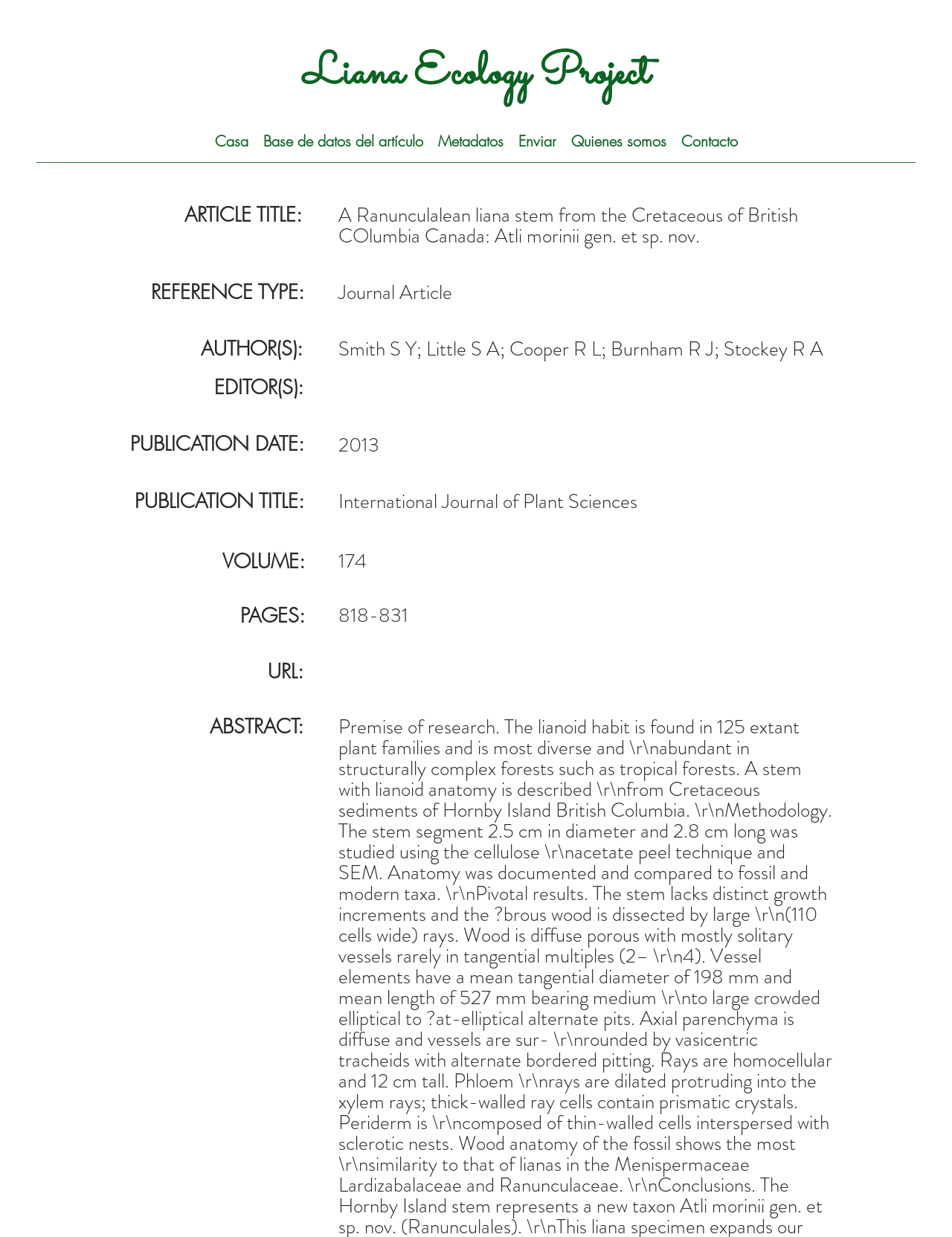Please give a succinct answer using a single word or phrase:
Who are the authors of the article?

Smith S Y; Little S A; Cooper R L; Burnham R J; Stockey R A